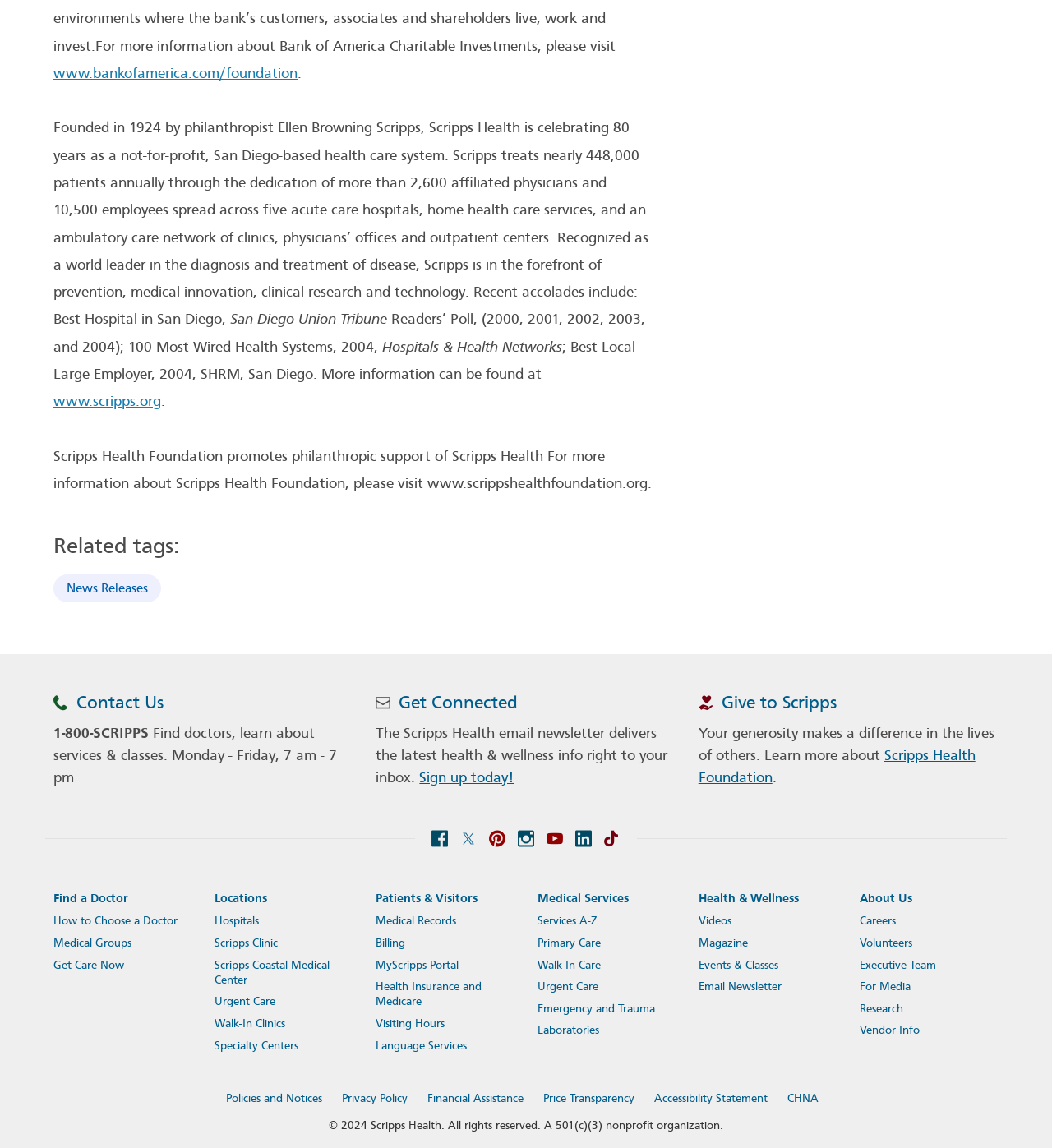Please indicate the bounding box coordinates of the element's region to be clicked to achieve the instruction: "Find a Doctor". Provide the coordinates as four float numbers between 0 and 1, i.e., [left, top, right, bottom].

[0.051, 0.776, 0.122, 0.789]